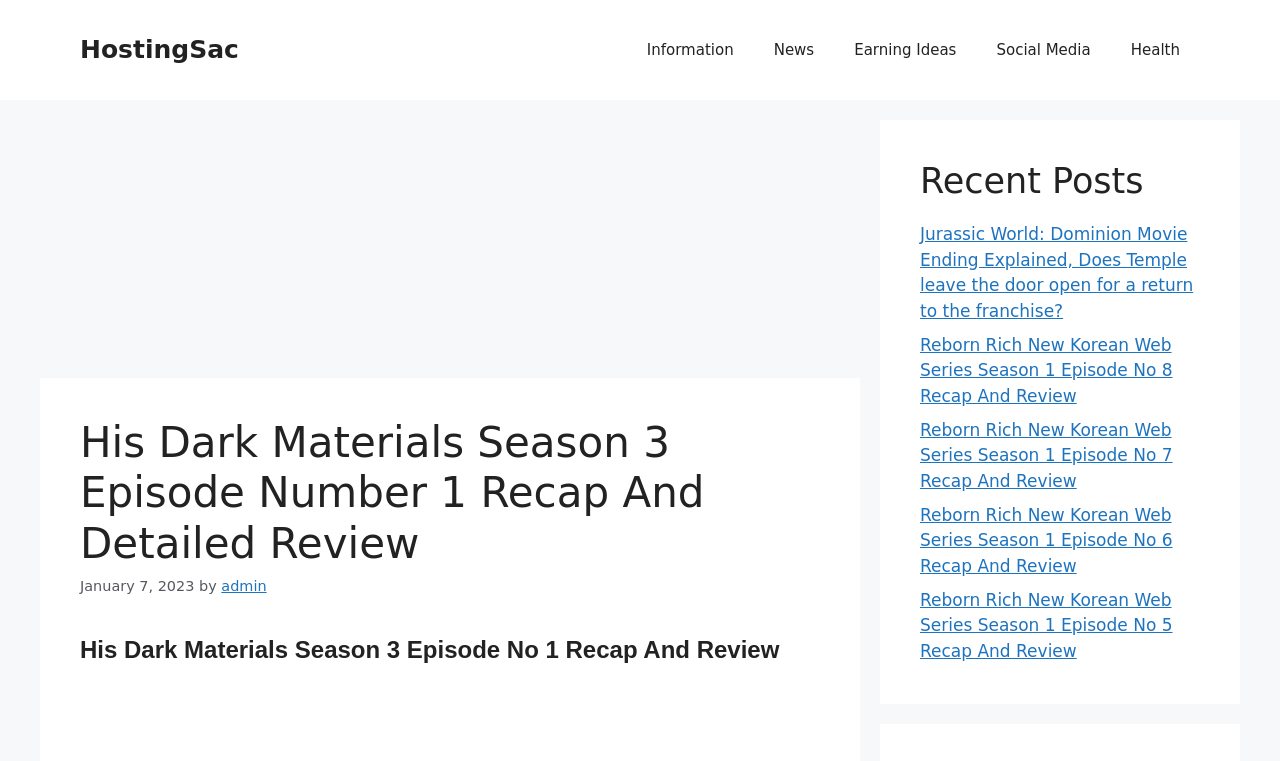Determine the bounding box coordinates of the area to click in order to meet this instruction: "Check the 'Recent Posts'".

[0.719, 0.21, 0.938, 0.265]